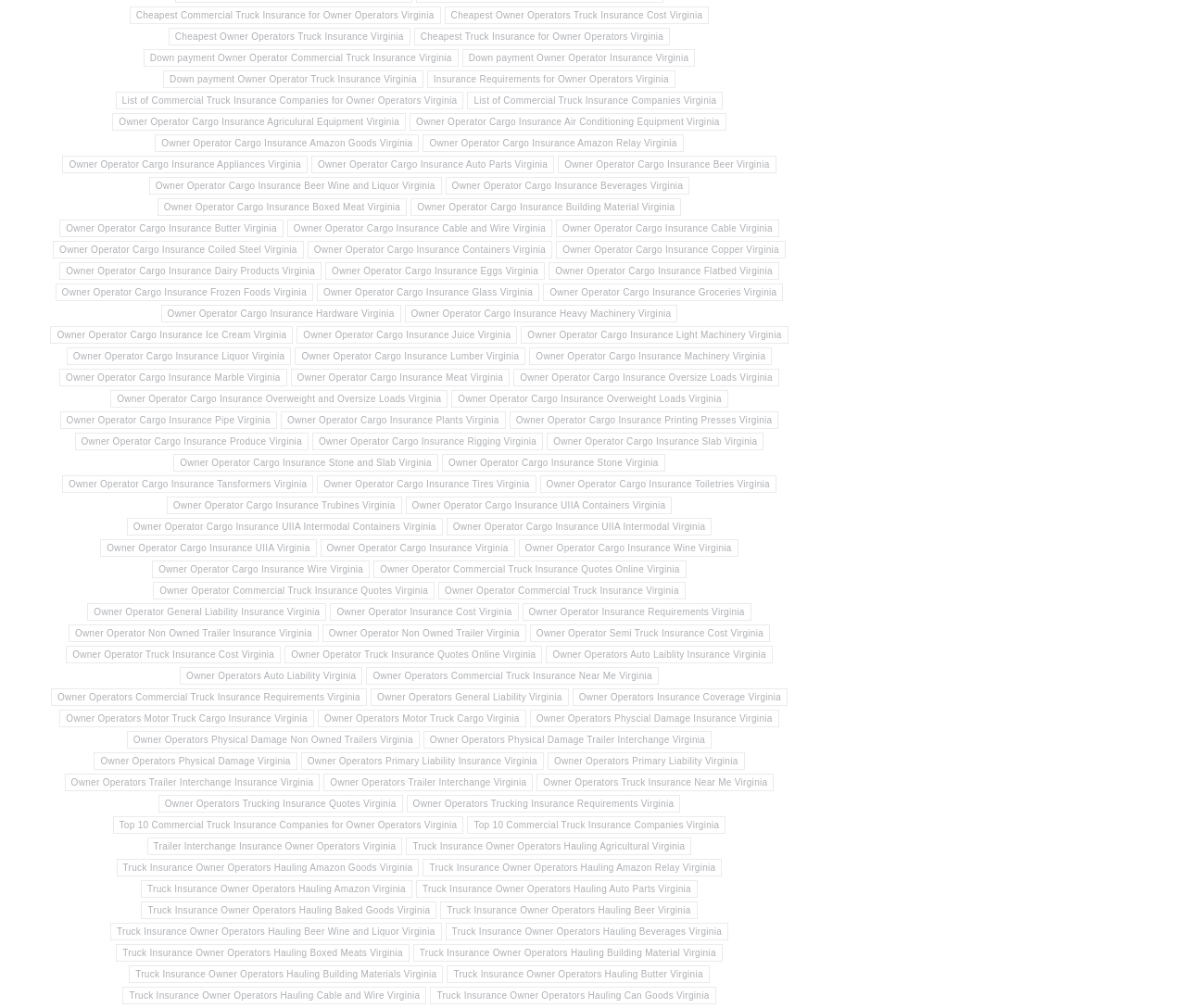Please locate the bounding box coordinates for the element that should be clicked to achieve the following instruction: "Explore owner operator cargo insurance options for beer in Virginia". Ensure the coordinates are given as four float numbers between 0 and 1, i.e., [left, top, right, bottom].

[0.47, 0.122, 0.654, 0.139]